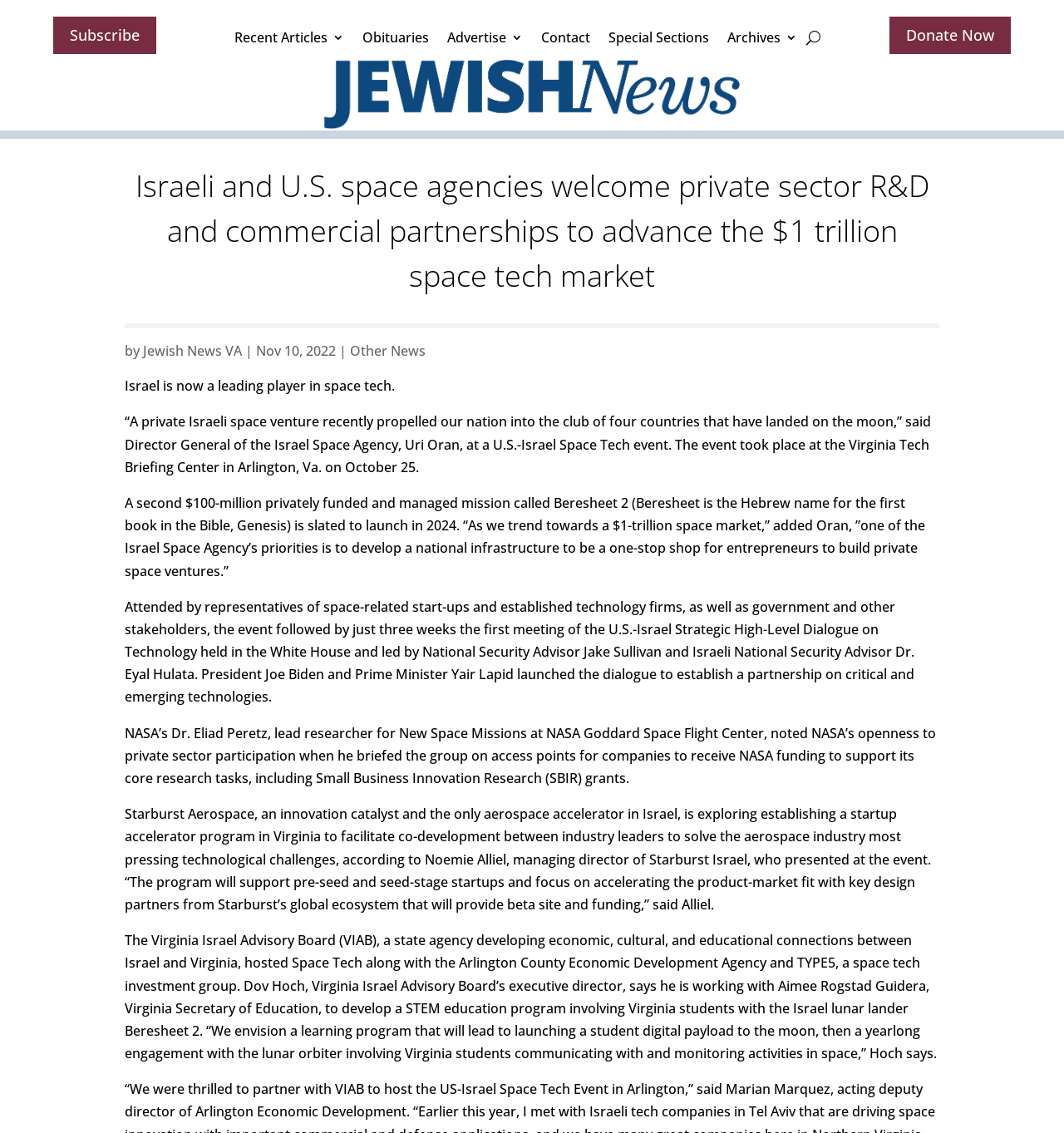What is the name of the event where the Director General of the Israel Space Agency spoke?
Provide a one-word or short-phrase answer based on the image.

U.S.-Israel Space Tech event